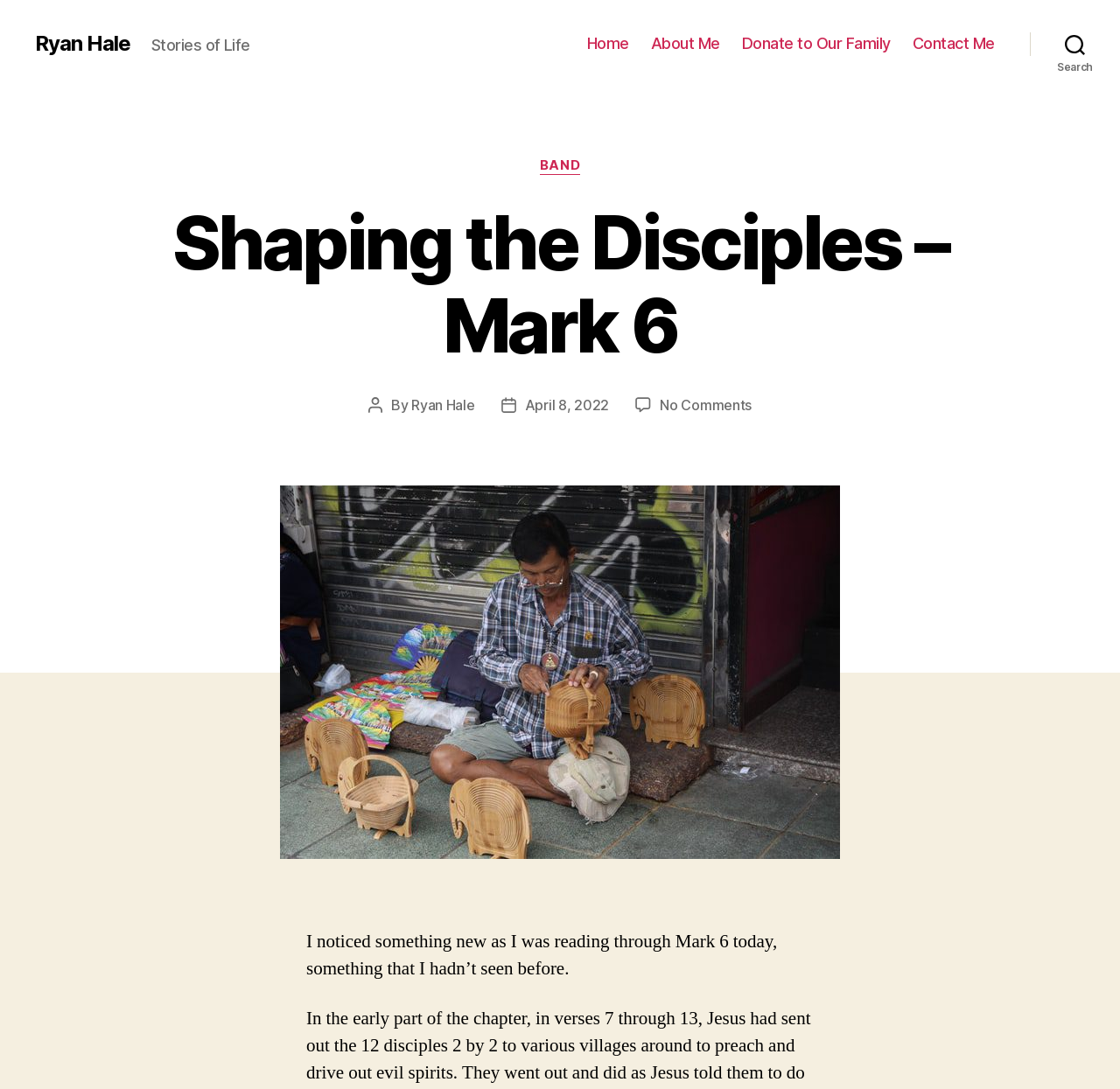Please answer the following question as detailed as possible based on the image: 
What is the category of this post?

I determined the answer by looking at the 'Categories' section, which has a link to 'BAND'.